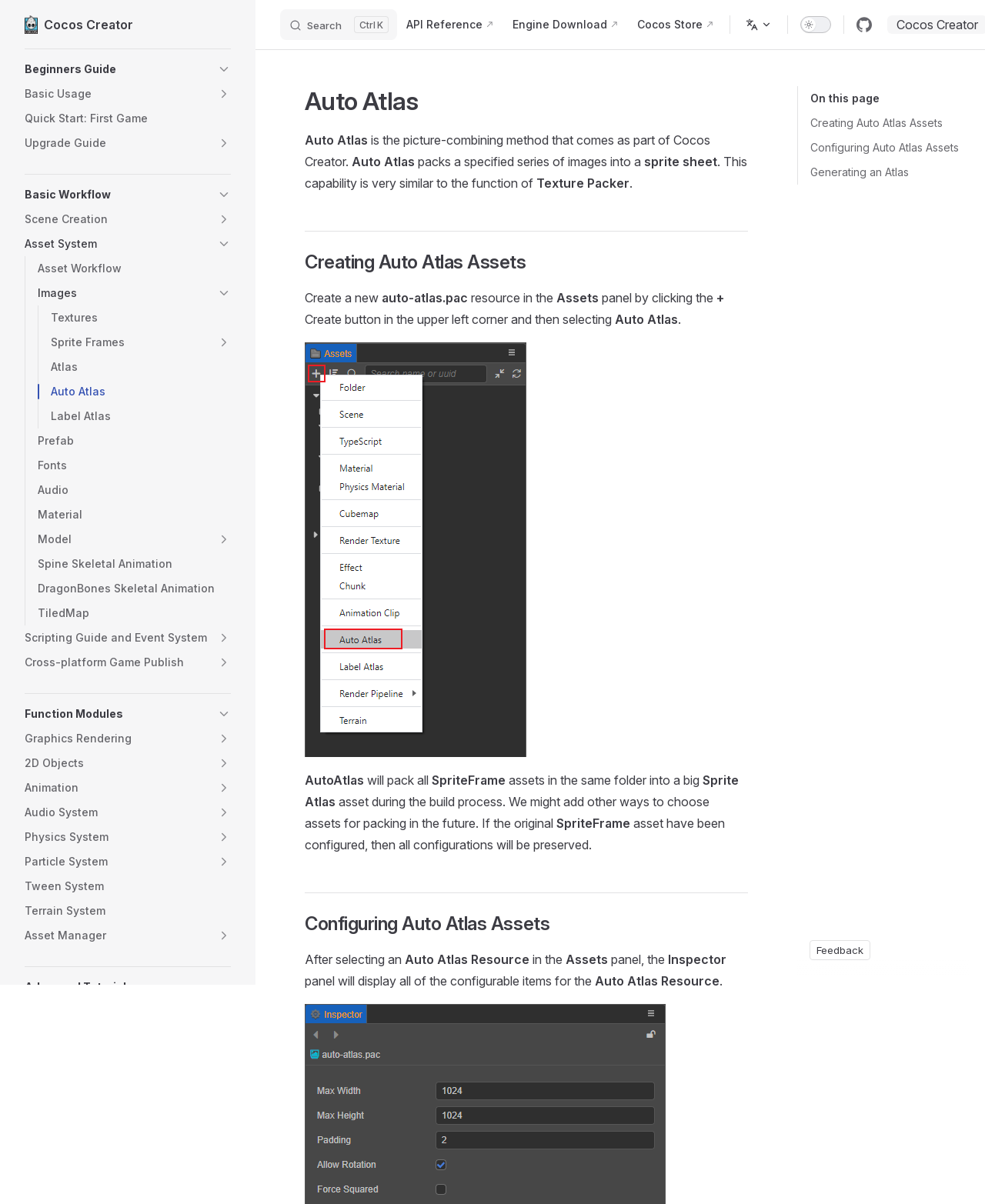What is the purpose of the 'Change language' button?
Look at the image and answer the question using a single word or phrase.

To change the language of the documentation